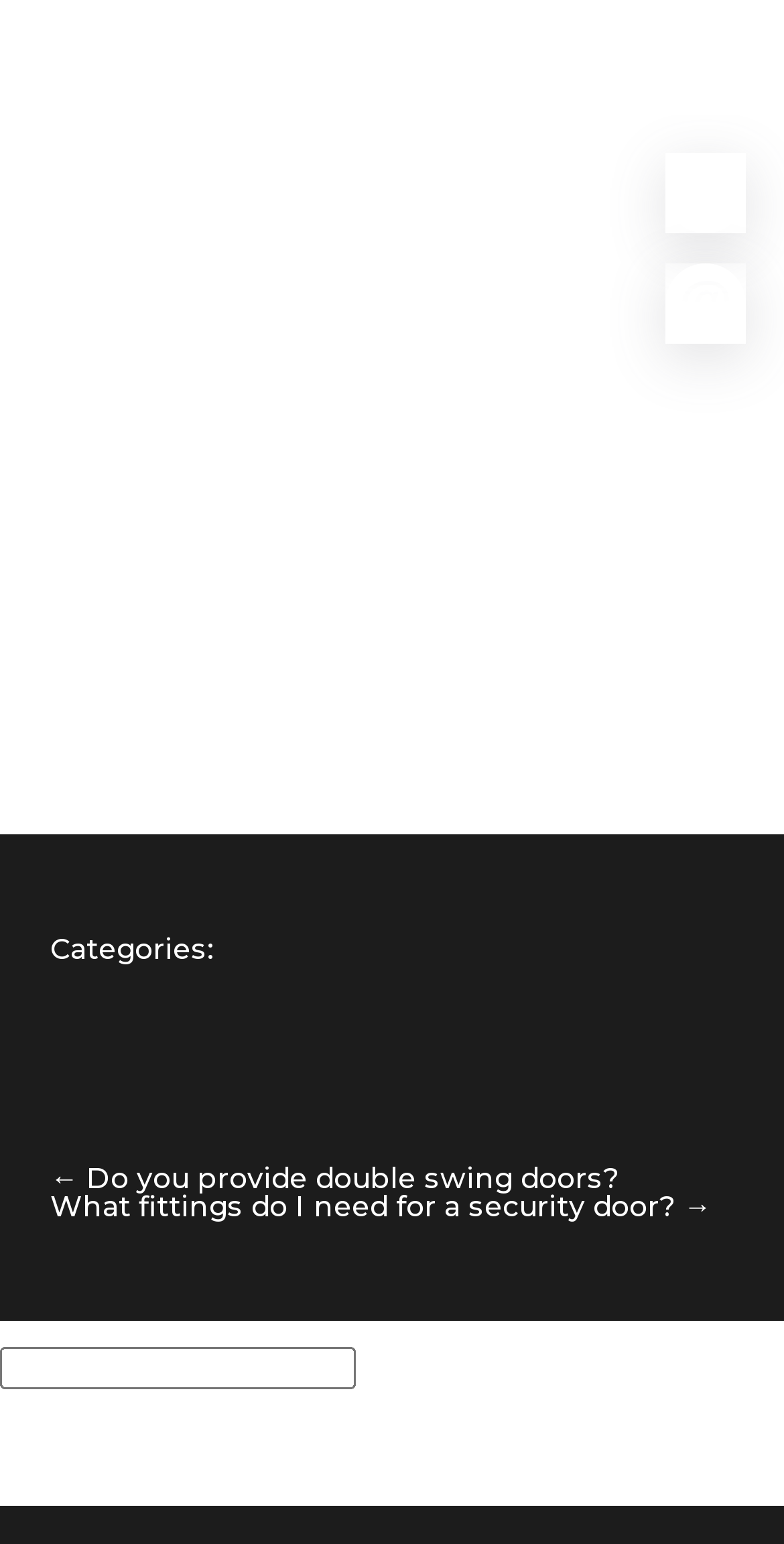Answer the following inquiry with a single word or phrase:
What is the purpose of the search bar at the bottom of the webpage?

Search for: